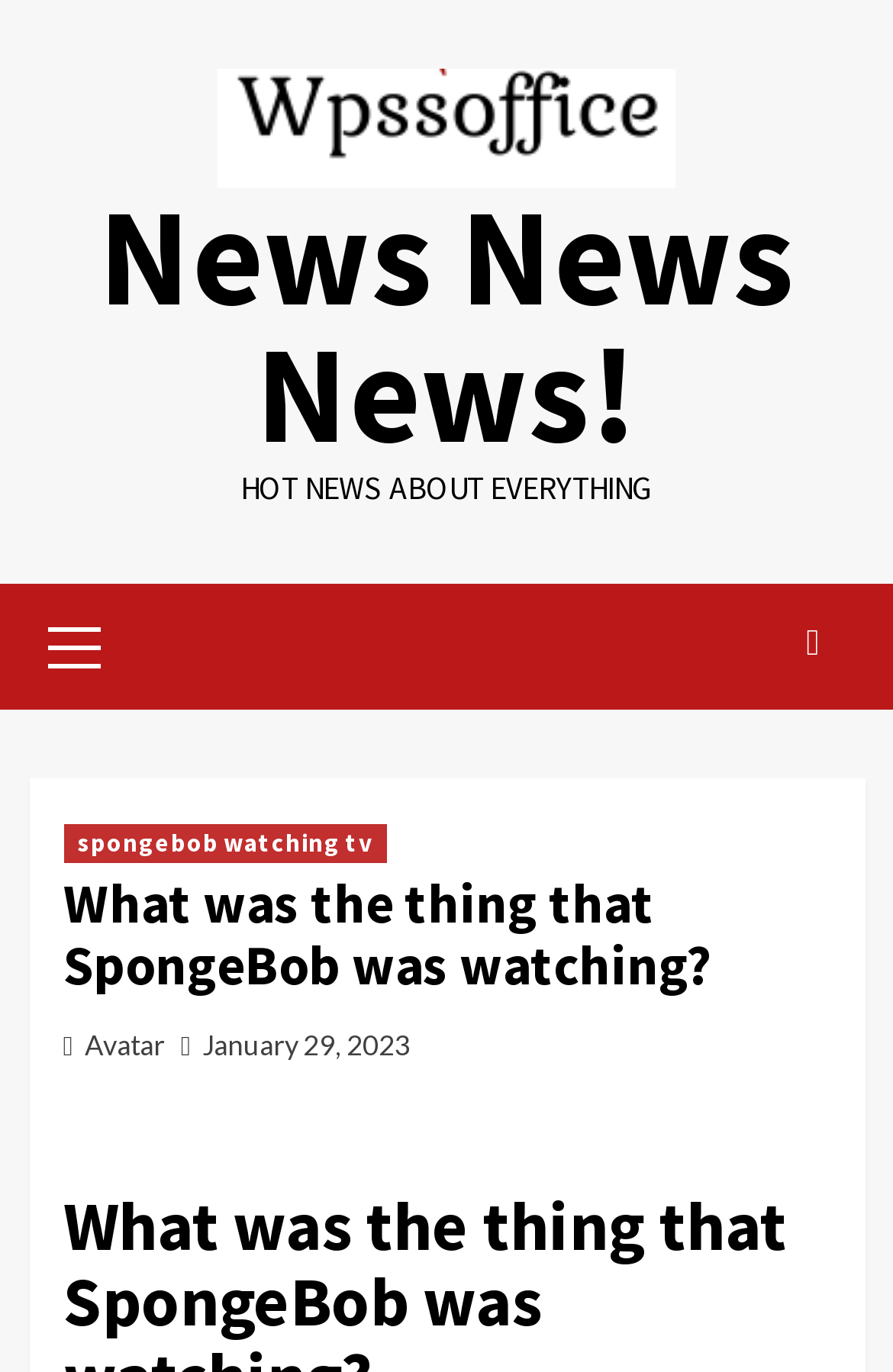Bounding box coordinates are specified in the format (top-left x, top-left y, bottom-right x, bottom-right y). All values are floating point numbers bounded between 0 and 1. Please provide the bounding box coordinate of the region this sentence describes: January 29, 2023

[0.226, 0.749, 0.46, 0.774]